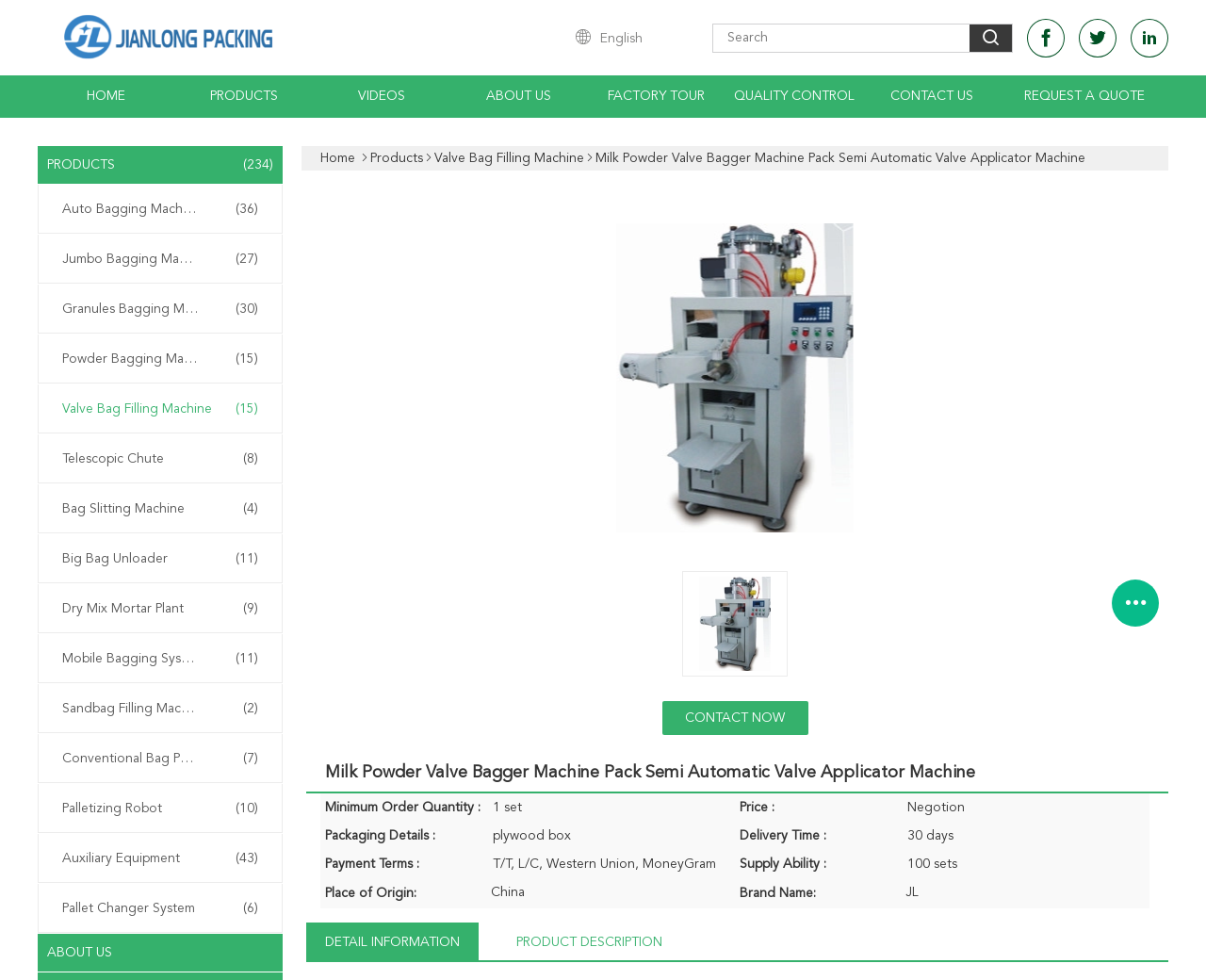Could you identify the text that serves as the heading for this webpage?

Milk Powder Valve Bagger Machine Pack Semi Automatic Valve Applicator Machine